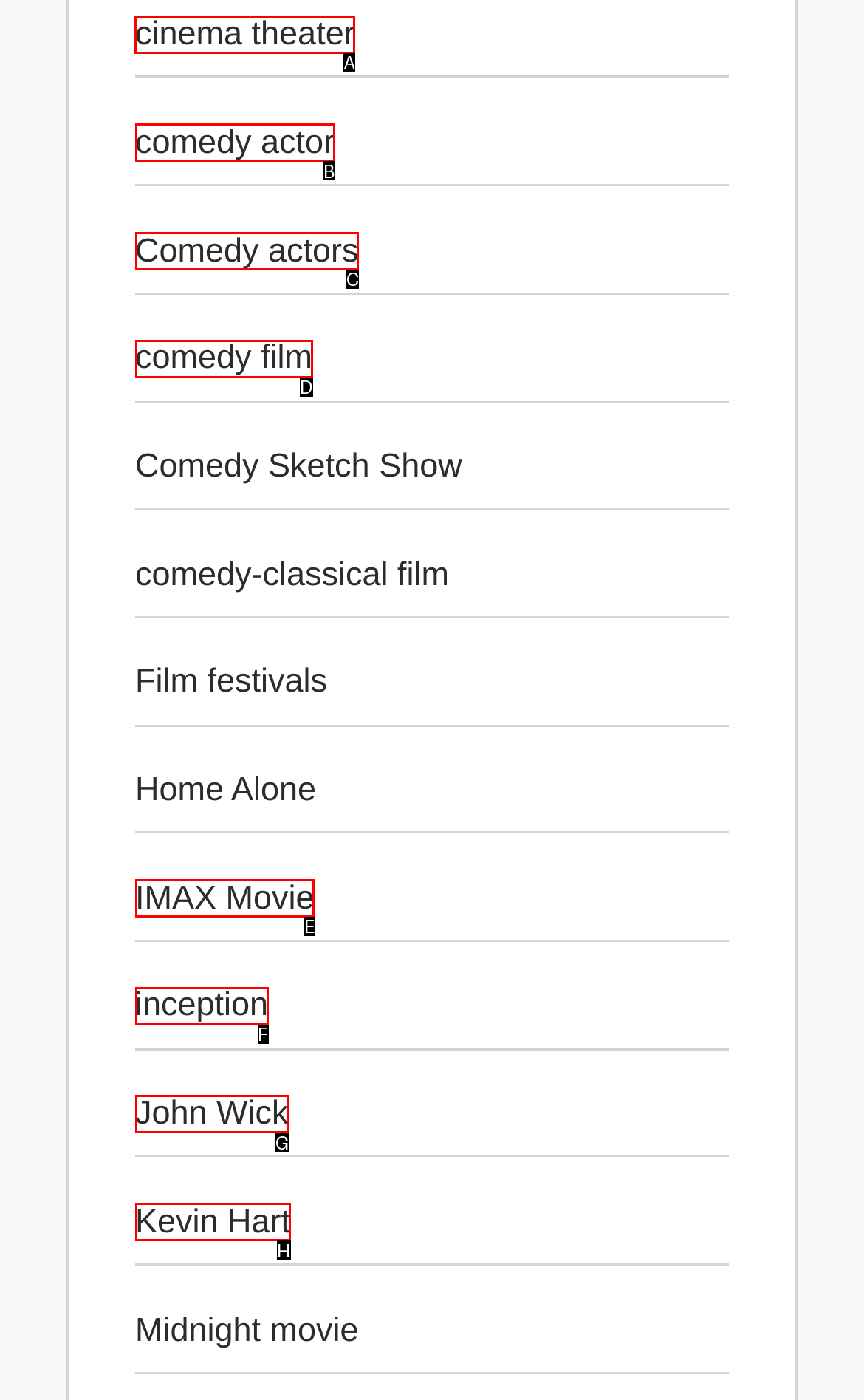Which option should I select to accomplish the task: visit cinema theater? Respond with the corresponding letter from the given choices.

A